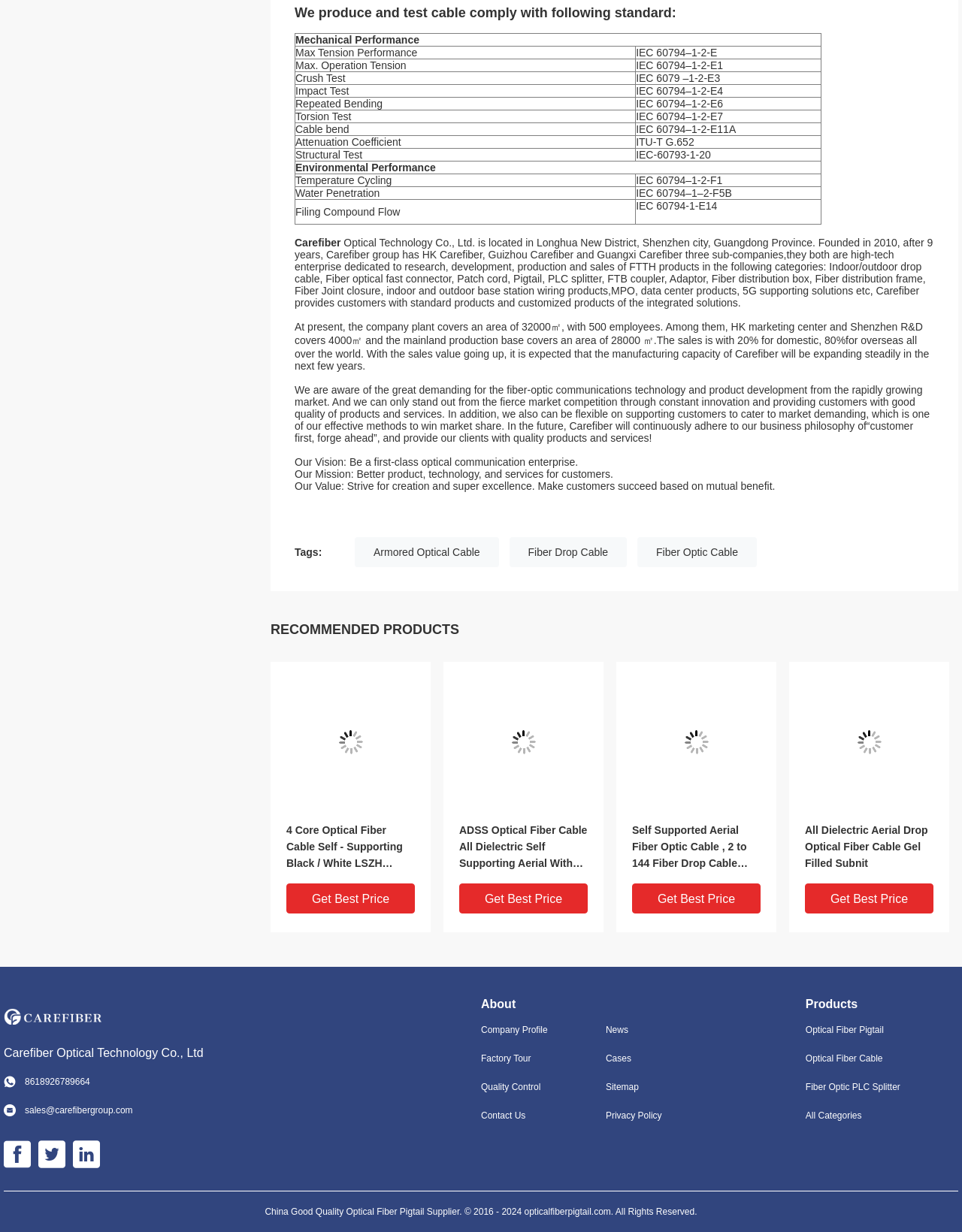Reply to the question with a single word or phrase:
What is the purpose of the company?

Research, development, production and sales of FTTH products